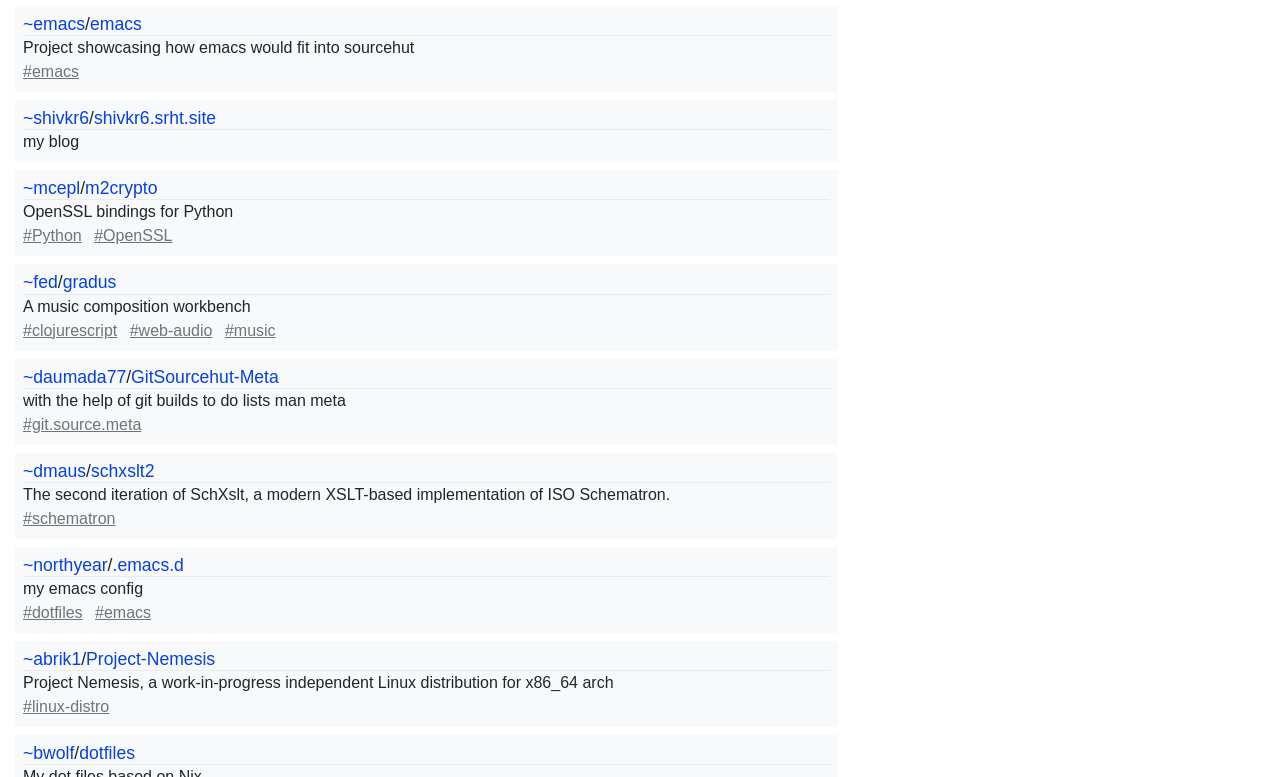Given the description #linux-distro, predict the bounding box coordinates of the UI element. Ensure the coordinates are in the format (top-left x, top-left y, bottom-right x, bottom-right y) and all values are between 0 and 1.

[0.018, 0.898, 0.085, 0.92]